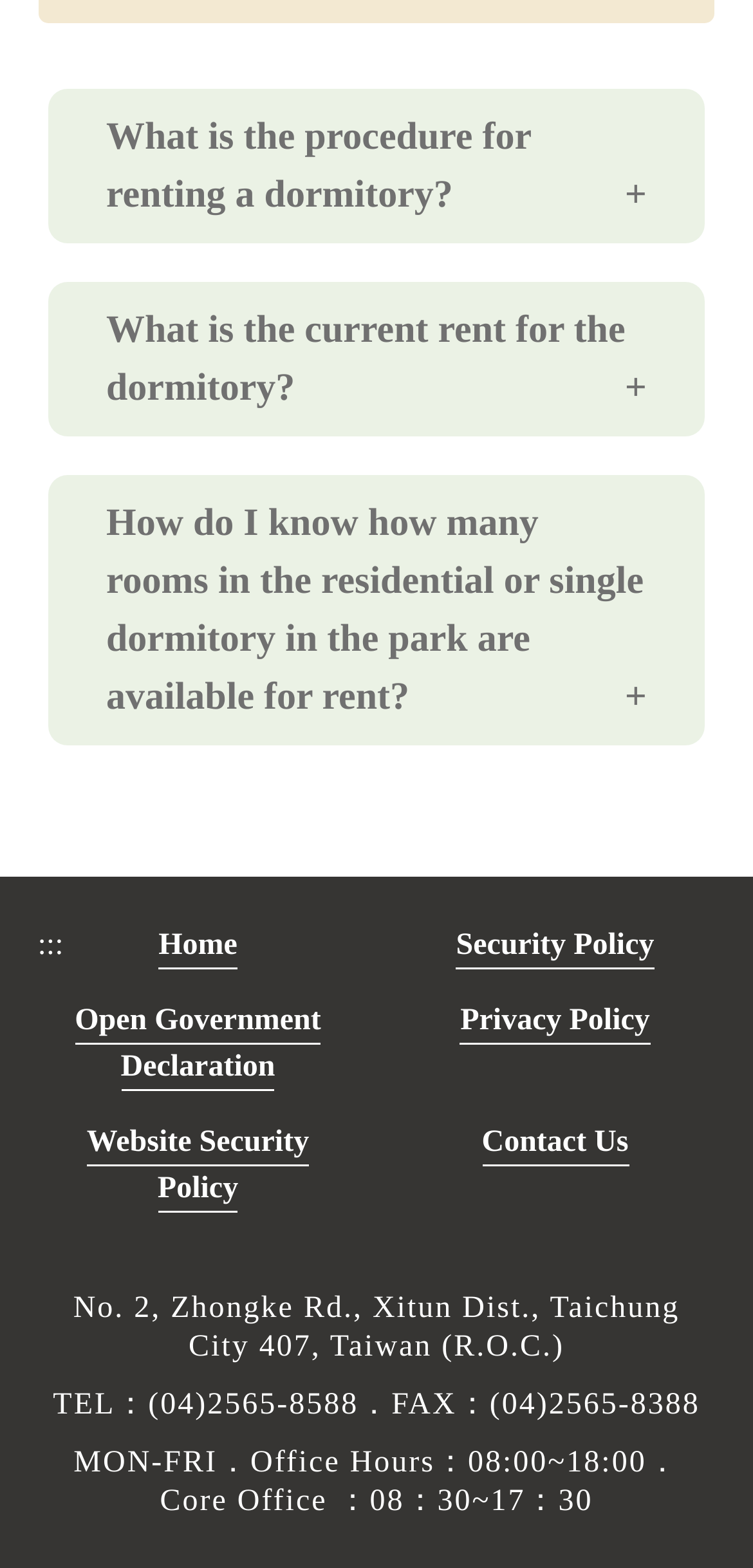Provide the bounding box coordinates for the UI element that is described by this text: "Open Government Declaration". The coordinates should be in the form of four float numbers between 0 and 1: [left, top, right, bottom].

[0.099, 0.641, 0.426, 0.696]